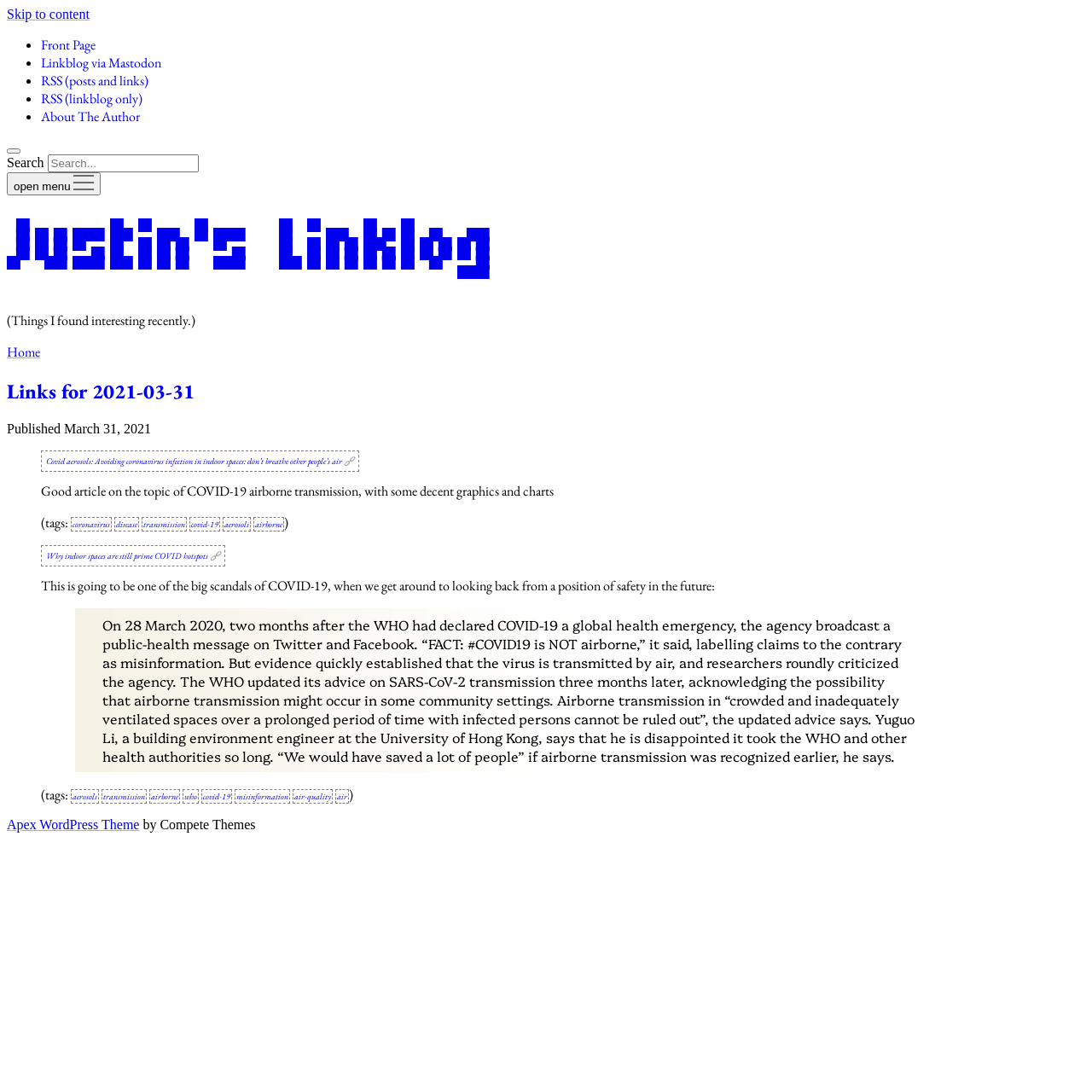What is the theme of the website?
Using the image provided, answer with just one word or phrase.

Apex WordPress Theme